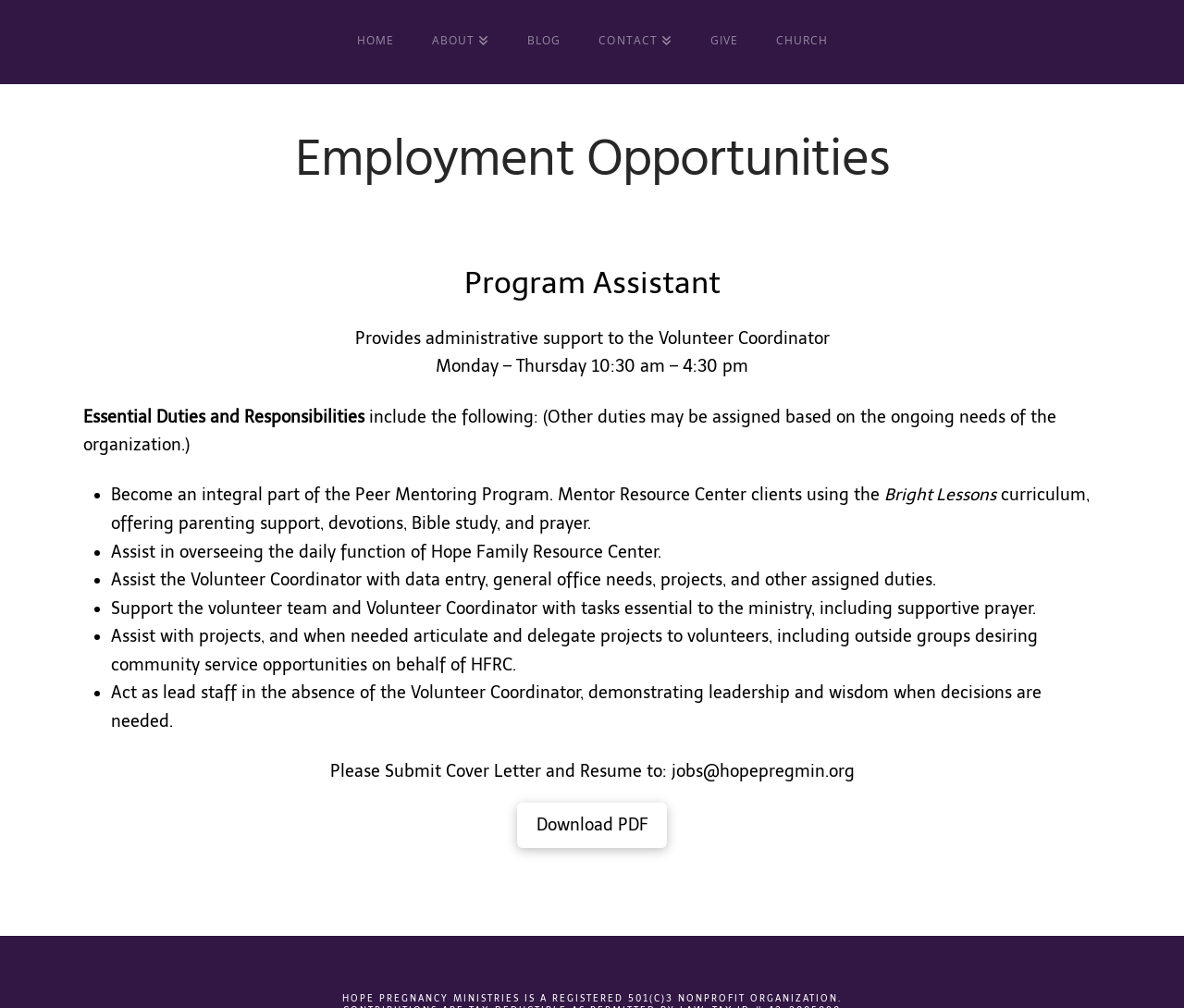Determine the bounding box coordinates of the clickable area required to perform the following instruction: "Click CONTACT". The coordinates should be represented as four float numbers between 0 and 1: [left, top, right, bottom].

[0.489, 0.0, 0.583, 0.083]